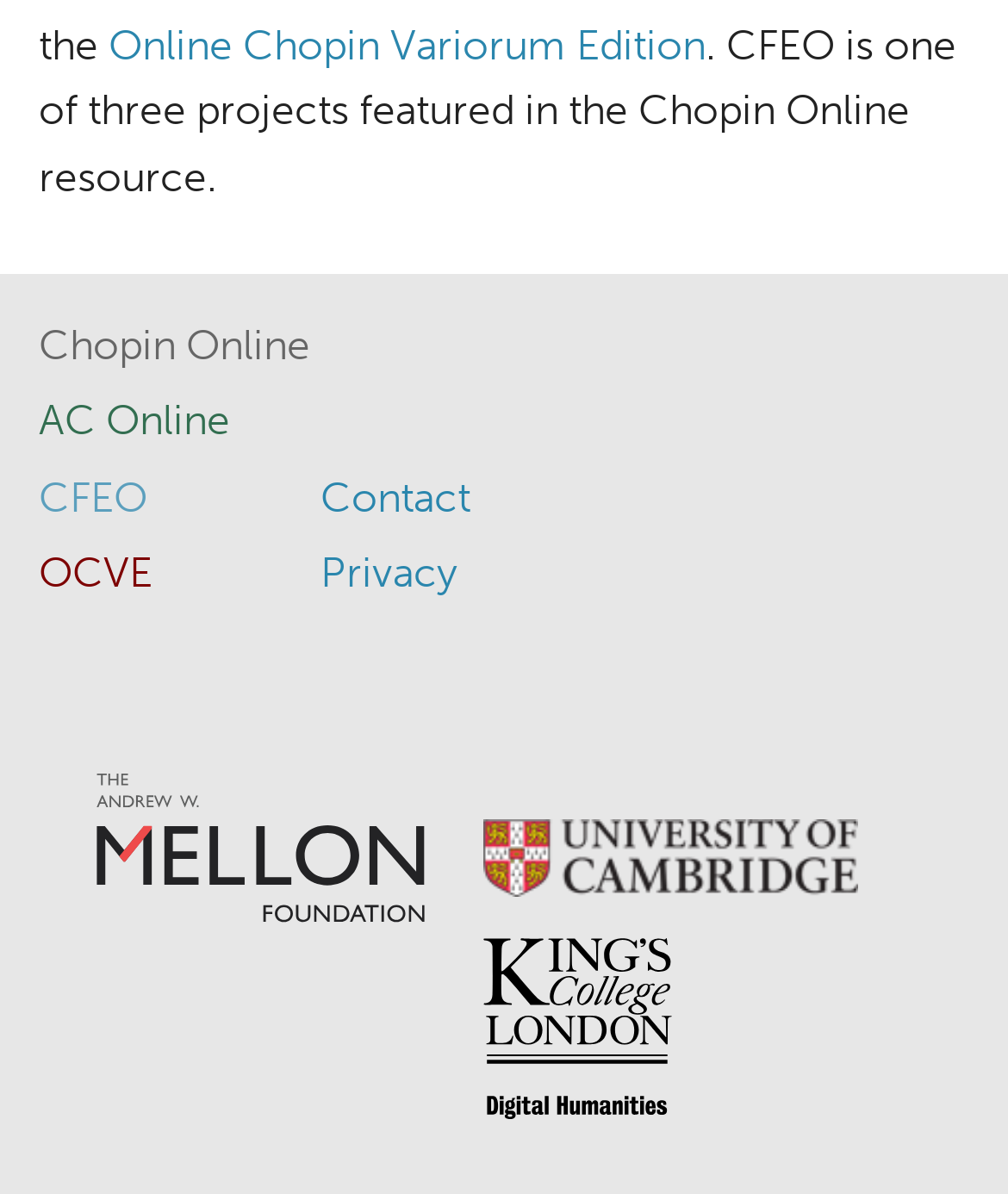What is the name of the college?
Using the image as a reference, answer the question with a short word or phrase.

King's College London